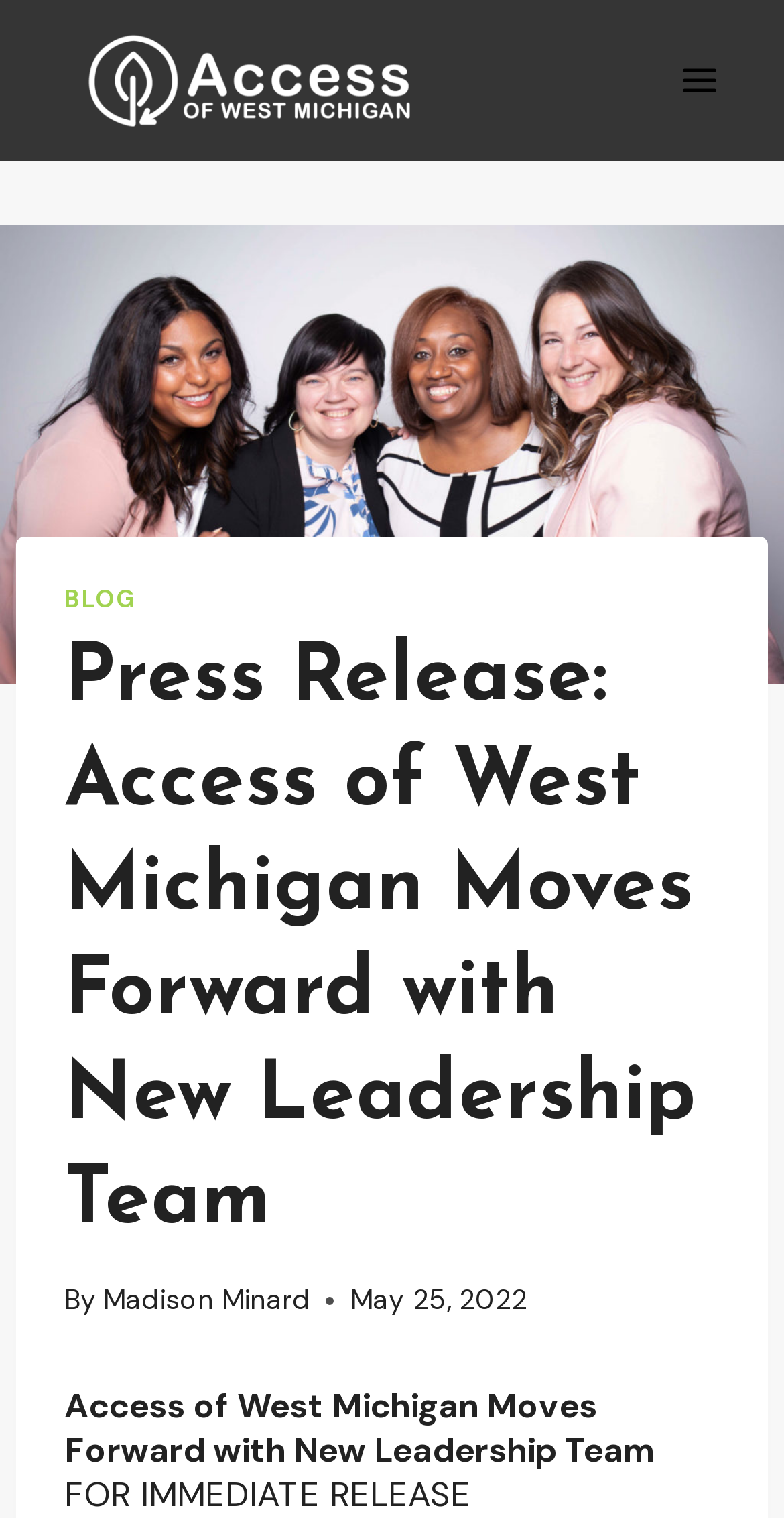Show the bounding box coordinates for the HTML element as described: "alt="Access of West Michigan"".

[0.062, 0.001, 0.574, 0.105]